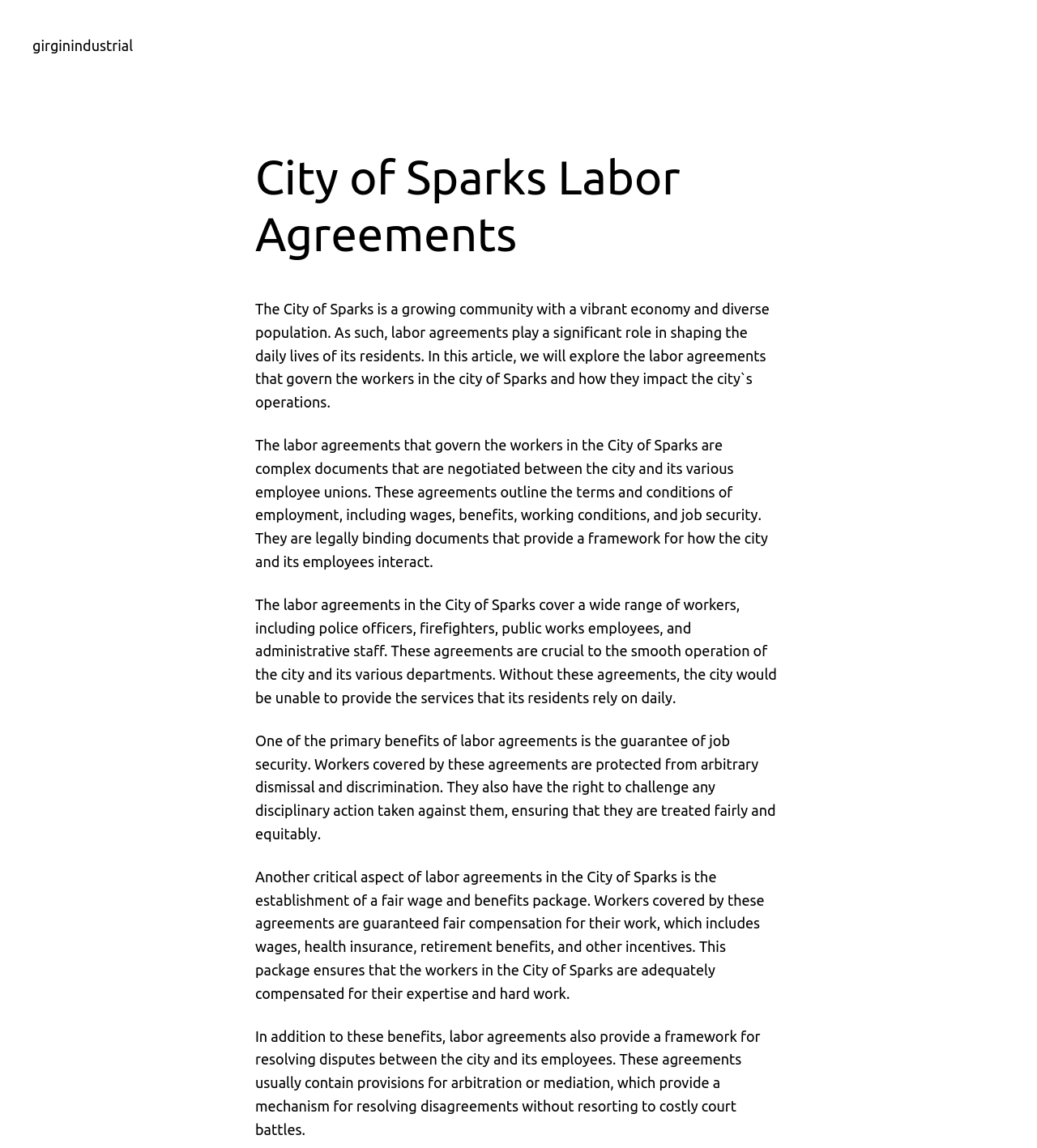Offer an extensive depiction of the webpage and its key elements.

The webpage is about the City of Sparks Labor Agreements. At the top left, there is a link to "girginindustrial". Below it, a heading "City of Sparks Labor Agreements" is centered at the top of the page. 

Under the heading, there is a paragraph of text that introduces the importance of labor agreements in the City of Sparks, explaining how they impact the daily lives of its residents. 

Below this introductory paragraph, there are four sections of text that provide more detailed information about labor agreements in the City of Sparks. The first section explains that labor agreements are complex documents negotiated between the city and its employee unions, outlining terms and conditions of employment. 

The second section describes the types of workers covered by these agreements, including police officers, firefighters, and administrative staff. 

The third section highlights the benefits of labor agreements, including job security and the right to challenge disciplinary action. 

The fourth section explains how labor agreements establish a fair wage and benefits package for workers, including wages, health insurance, and retirement benefits. 

Finally, the last section discusses how labor agreements provide a framework for resolving disputes between the city and its employees through arbitration or mediation.